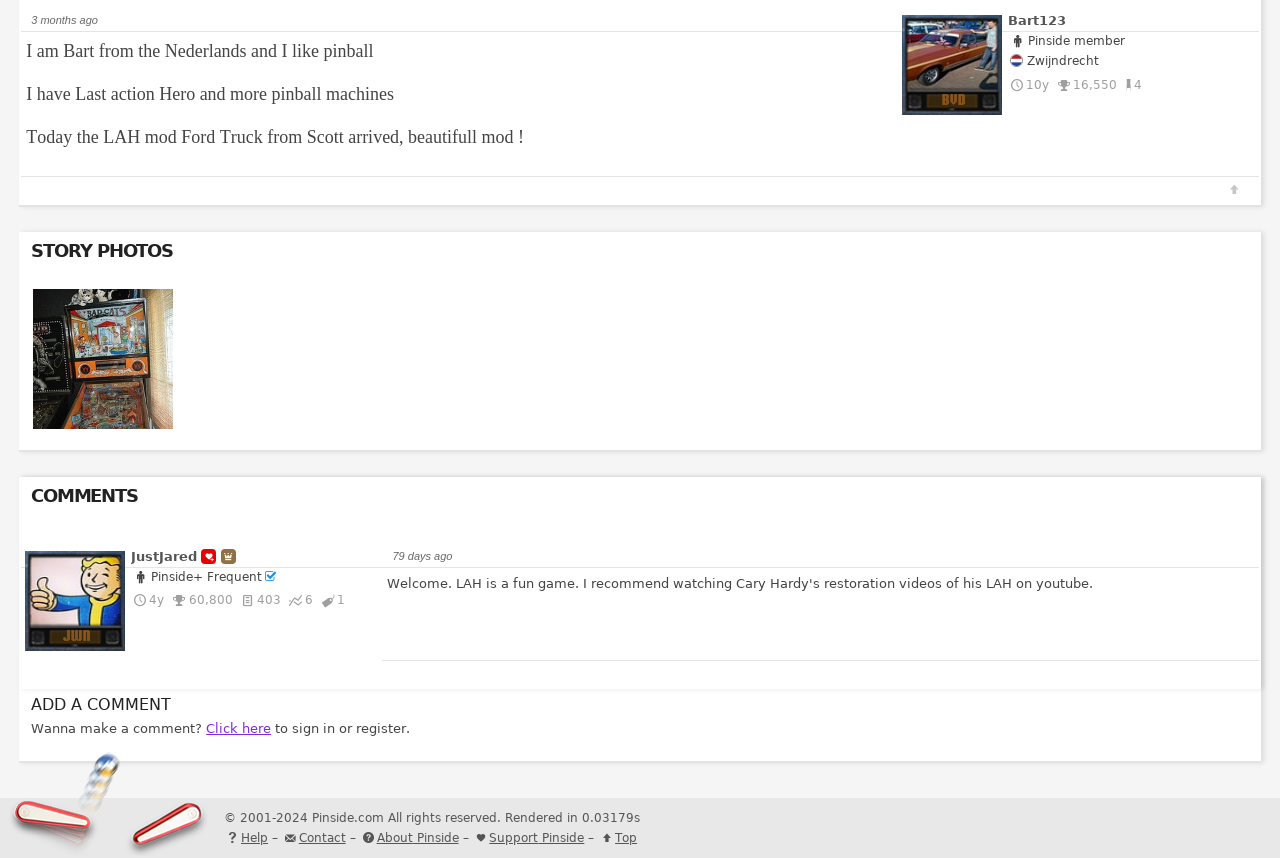Provide the bounding box coordinates of the HTML element described as: "alt="Thumbnail: Earth's Potion Oil Blend"". The bounding box coordinates should be four float numbers between 0 and 1, i.e., [left, top, right, bottom].

None